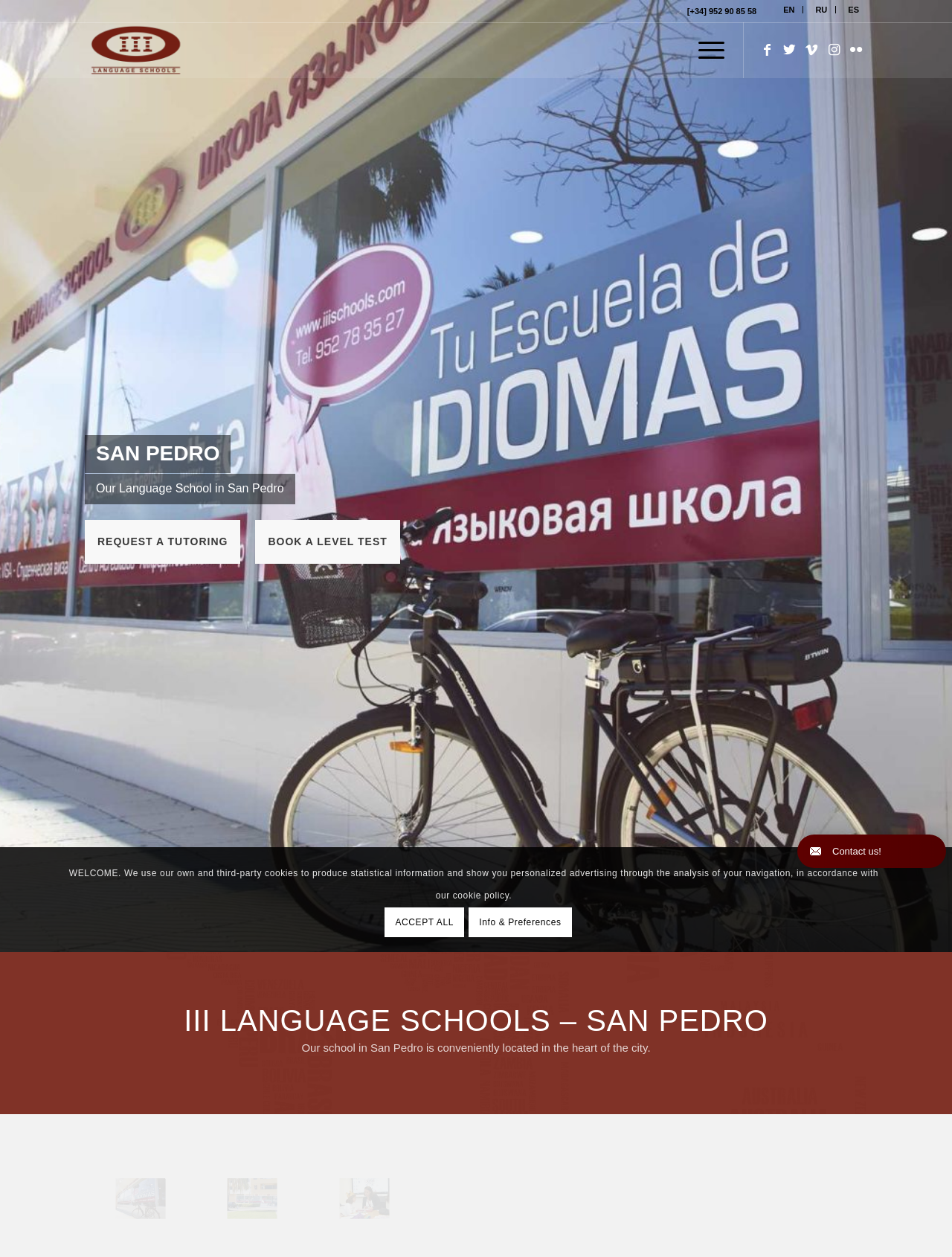Find the bounding box coordinates for the area that should be clicked to accomplish the instruction: "Click the EN language link".

[0.814, 0.0, 0.844, 0.015]